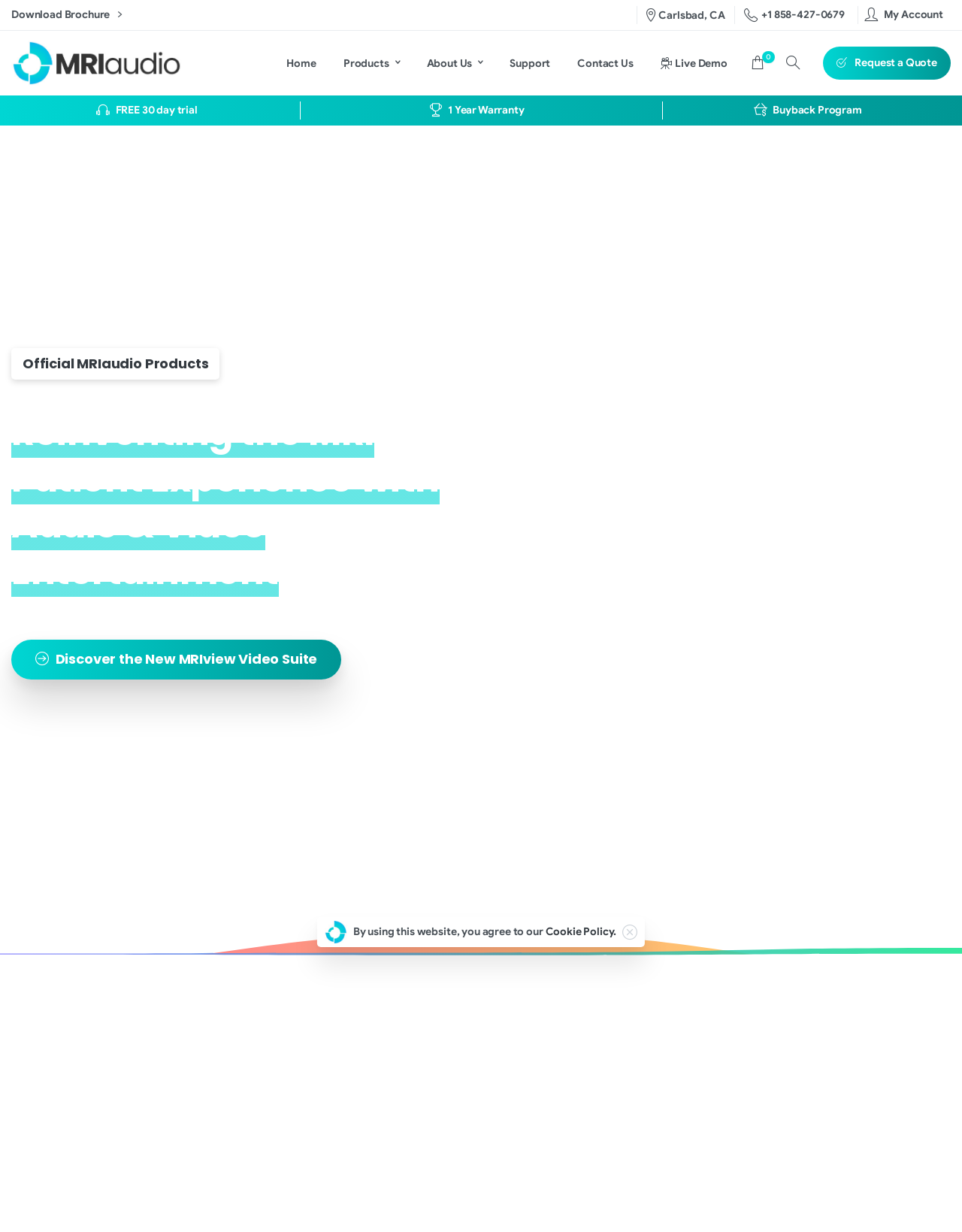What is the name of the product suite mentioned on the page?
Examine the webpage screenshot and provide an in-depth answer to the question.

I found the name of the product suite by looking at the main content area, where I saw a link element with the content 'Discover the New MRIview Video Suite'.